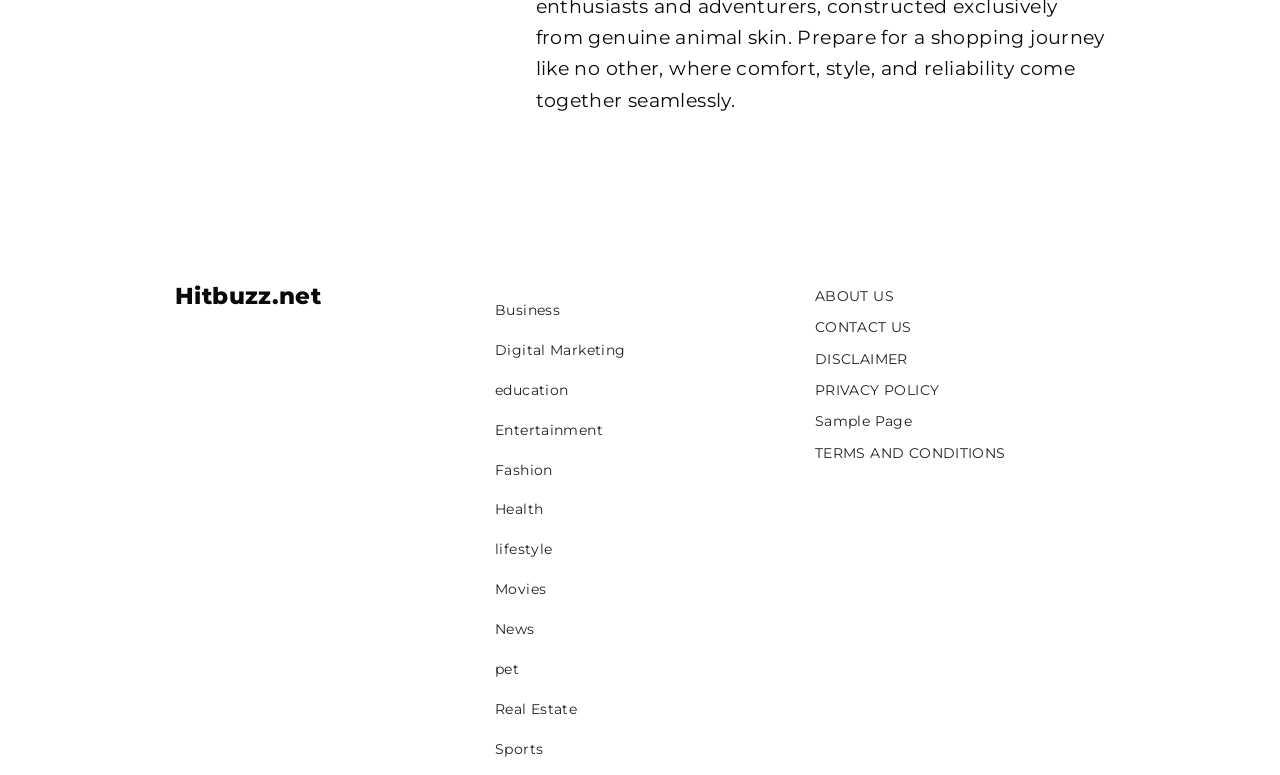Find the bounding box coordinates for the area that should be clicked to accomplish the instruction: "visit Home".

None